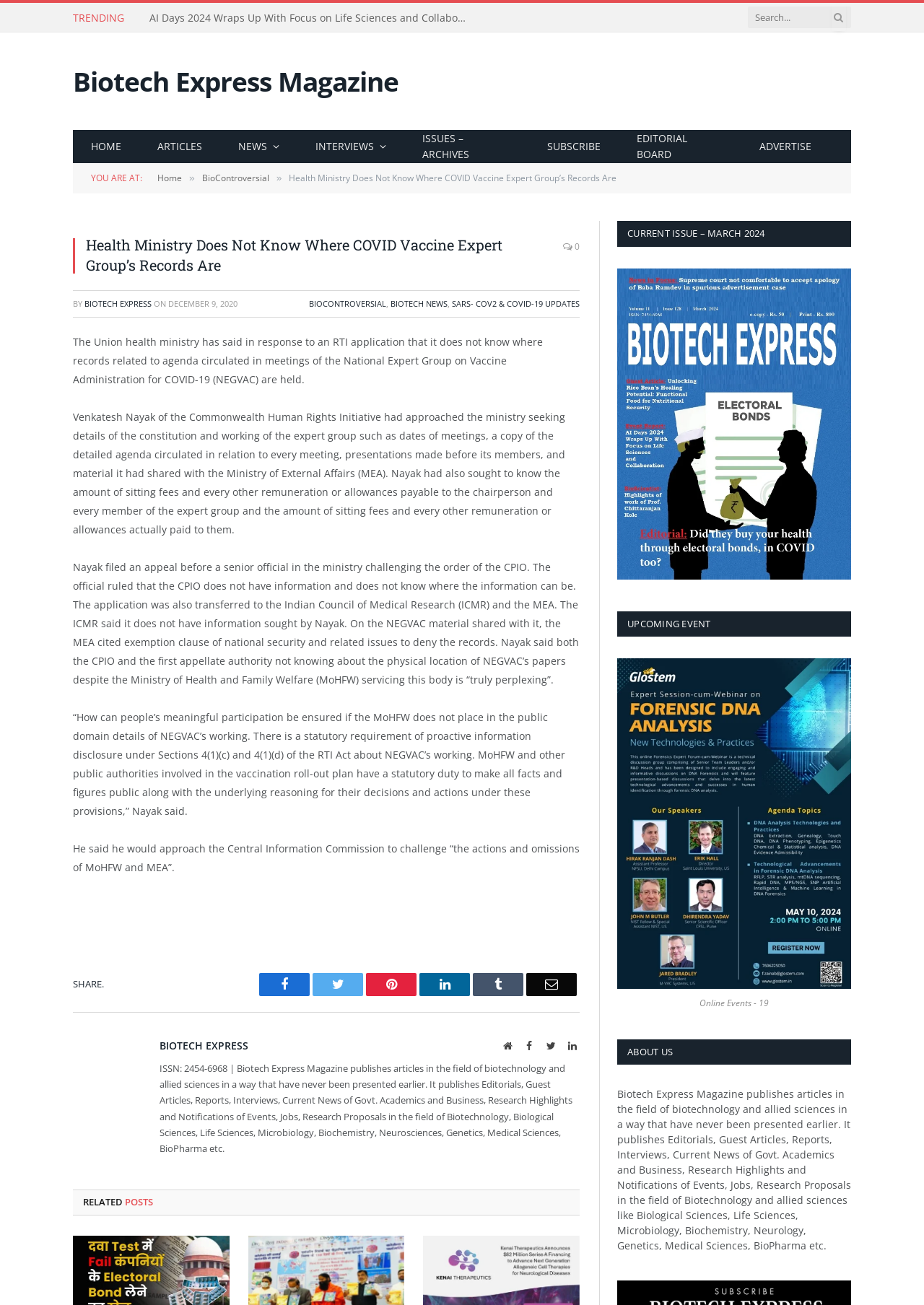How many related posts are there?
Answer with a single word or phrase, using the screenshot for reference.

1